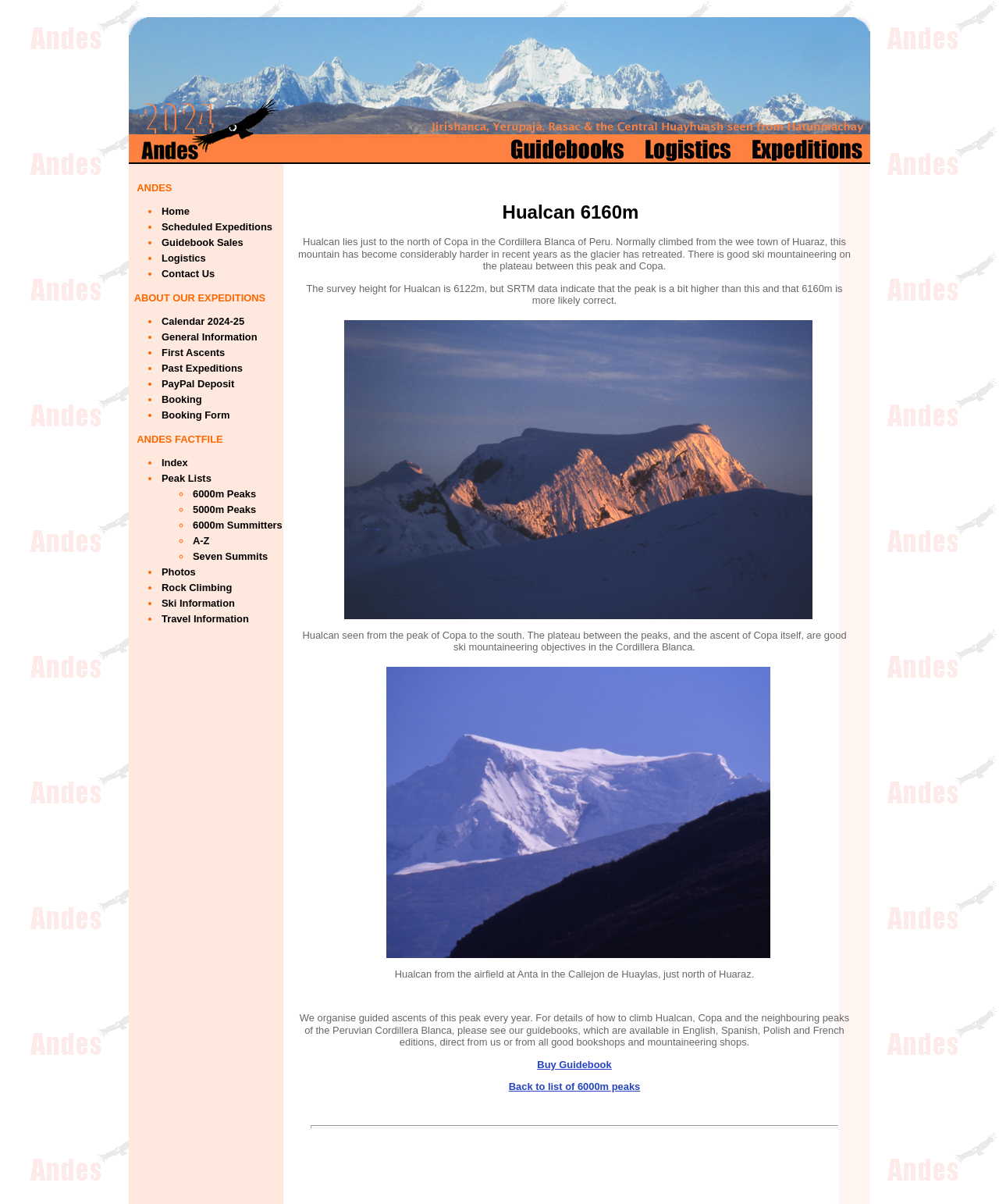Determine the bounding box coordinates of the region to click in order to accomplish the following instruction: "Click on Home". Provide the coordinates as four float numbers between 0 and 1, specifically [left, top, right, bottom].

[0.16, 0.171, 0.19, 0.18]